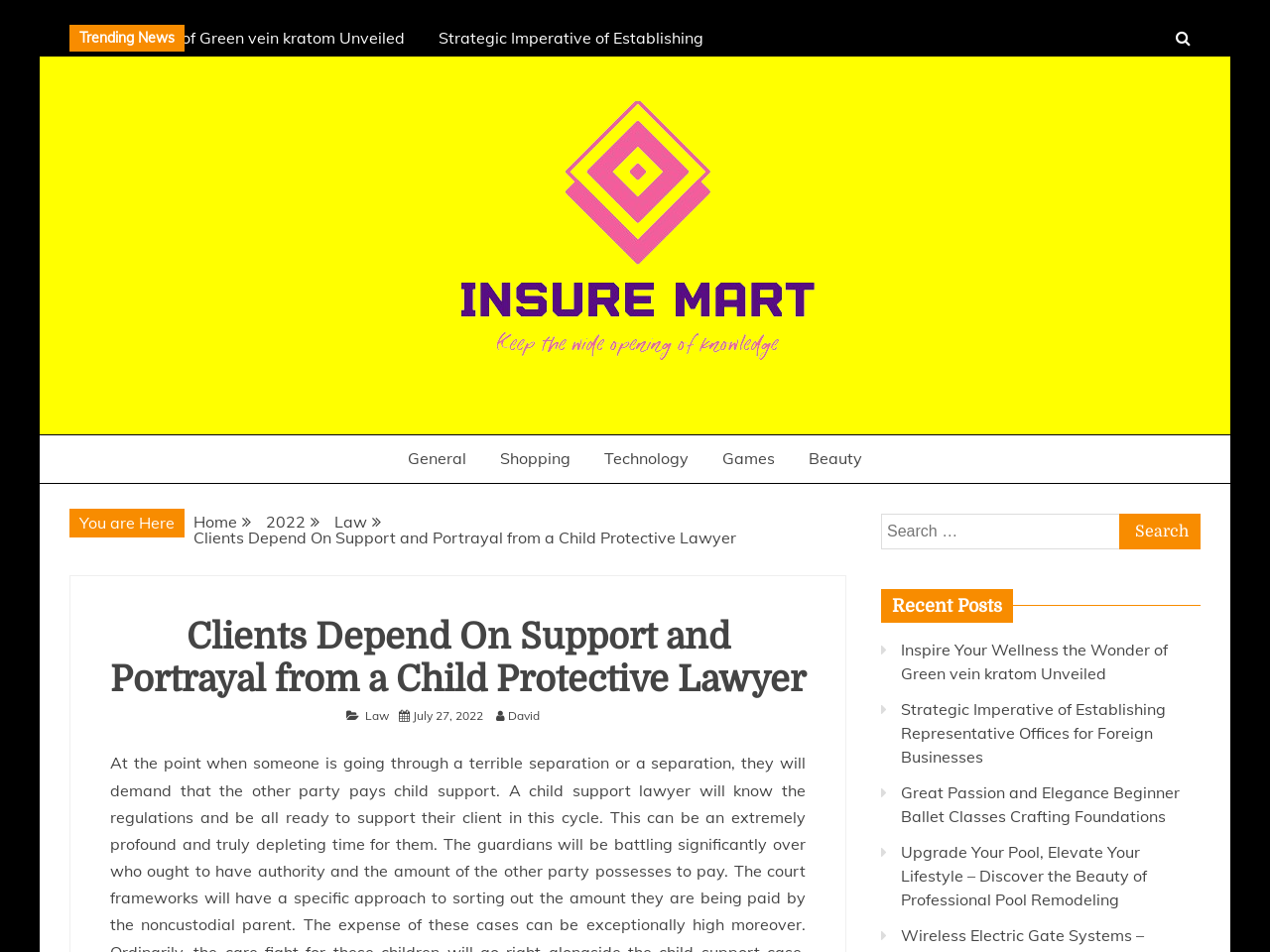Please determine the primary heading and provide its text.

Clients Depend On Support and Portrayal from a Child Protective Lawyer